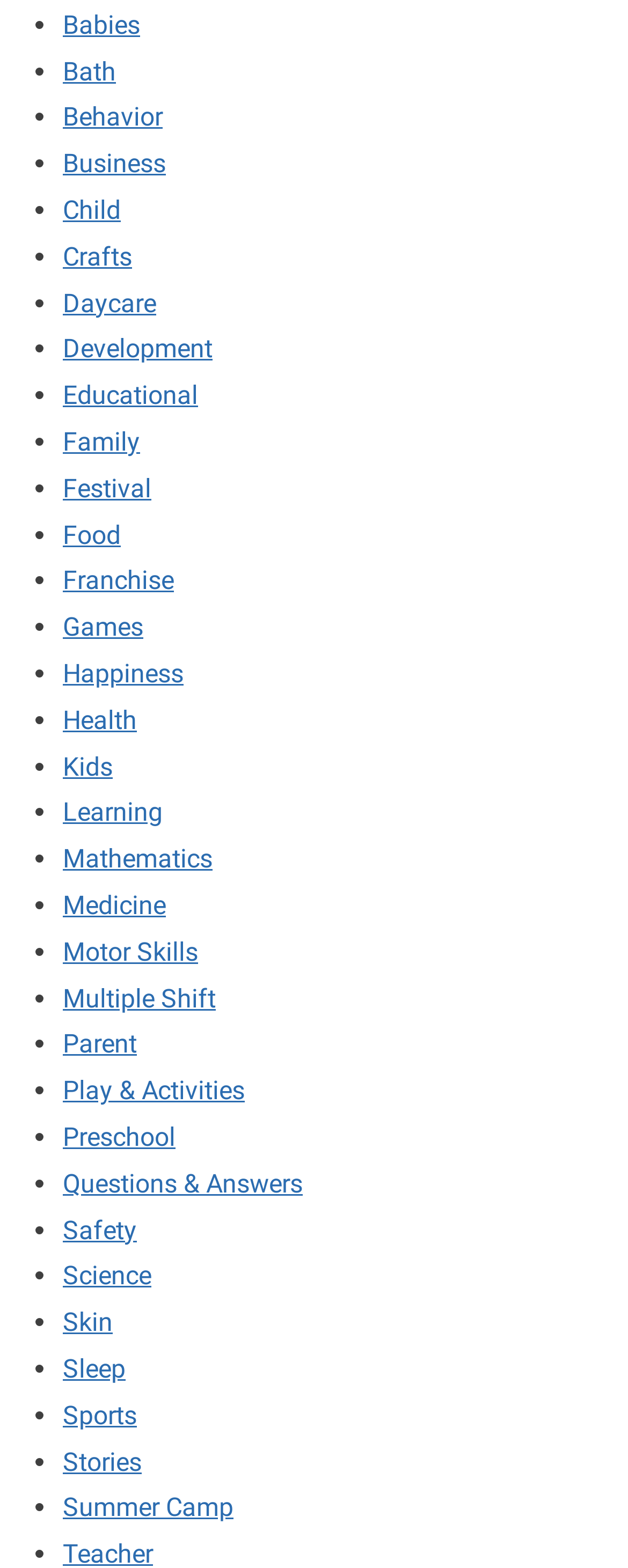What is the first category listed?
Identify the answer in the screenshot and reply with a single word or phrase.

Babies